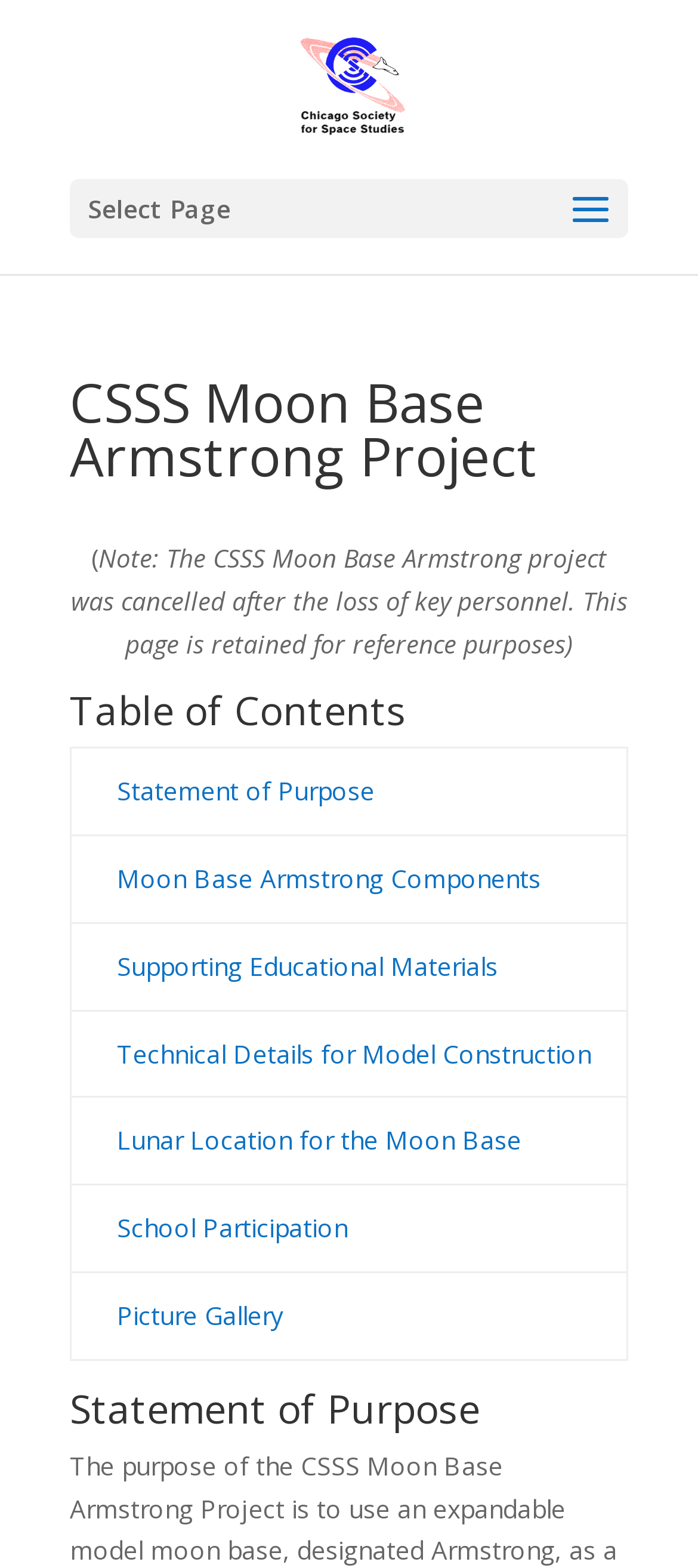What is the purpose of the page, according to the note?
Based on the visual, give a brief answer using one word or a short phrase.

Reference purposes